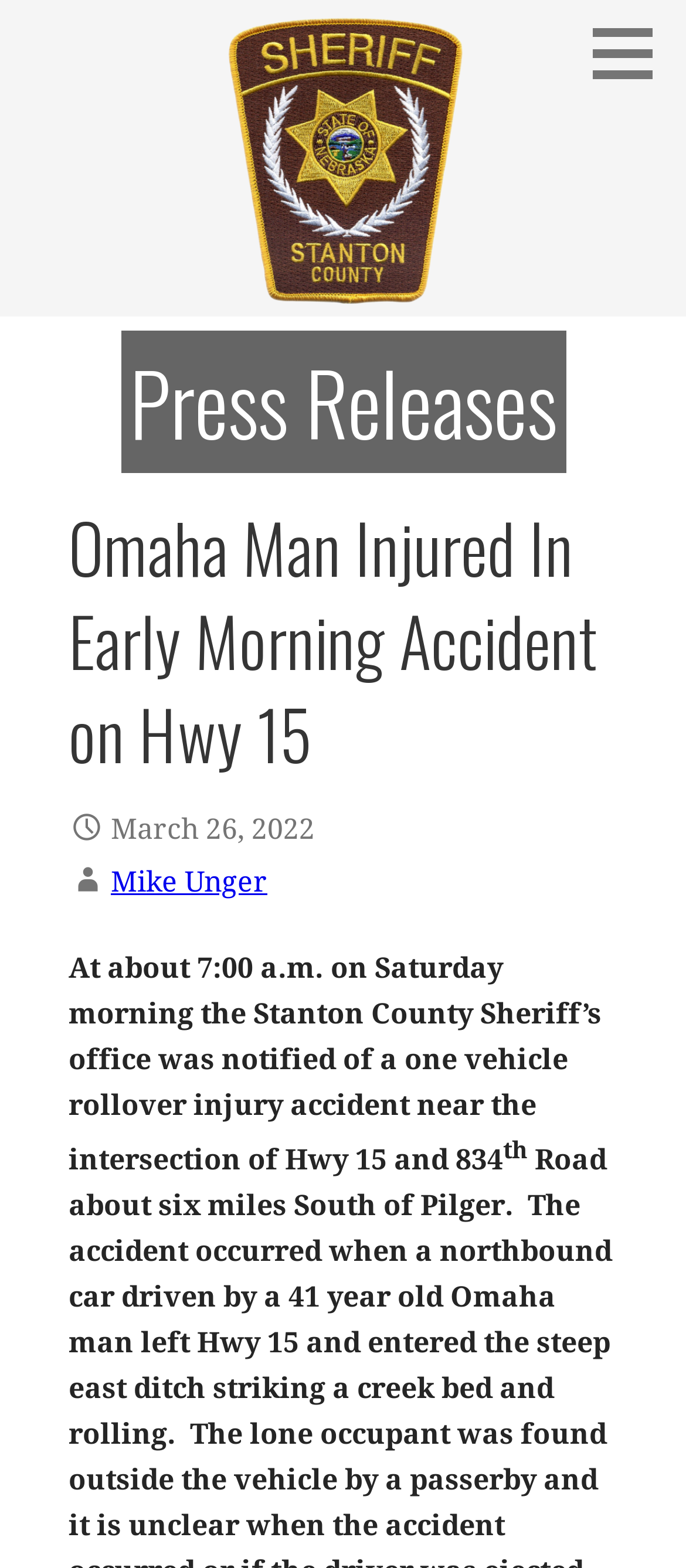What is the date of the accident?
Use the information from the image to give a detailed answer to the question.

I found the date of the accident by looking at the text 'March 26, 2022' which is located below the heading 'Press Releases' and above the description of the accident.